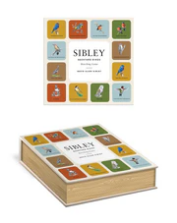What is the purpose of the game?
Can you offer a detailed and complete answer to this question?

The caption states that the game is an 'excellent tool for learning about backyard birds', which implies that the purpose of the game is to educate users about different bird species found in backyards.